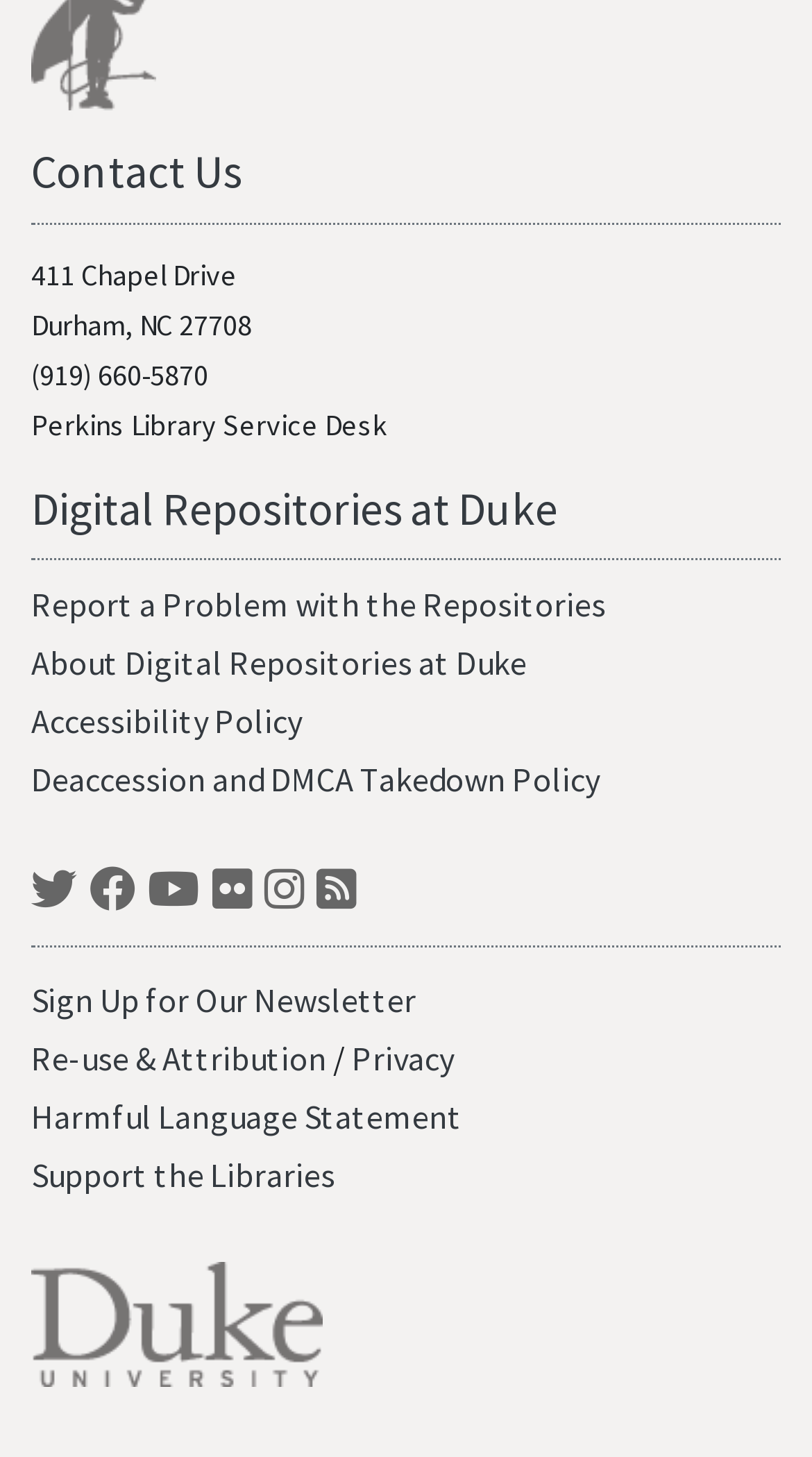Point out the bounding box coordinates of the section to click in order to follow this instruction: "Report a problem with the repositories".

[0.038, 0.4, 0.746, 0.429]